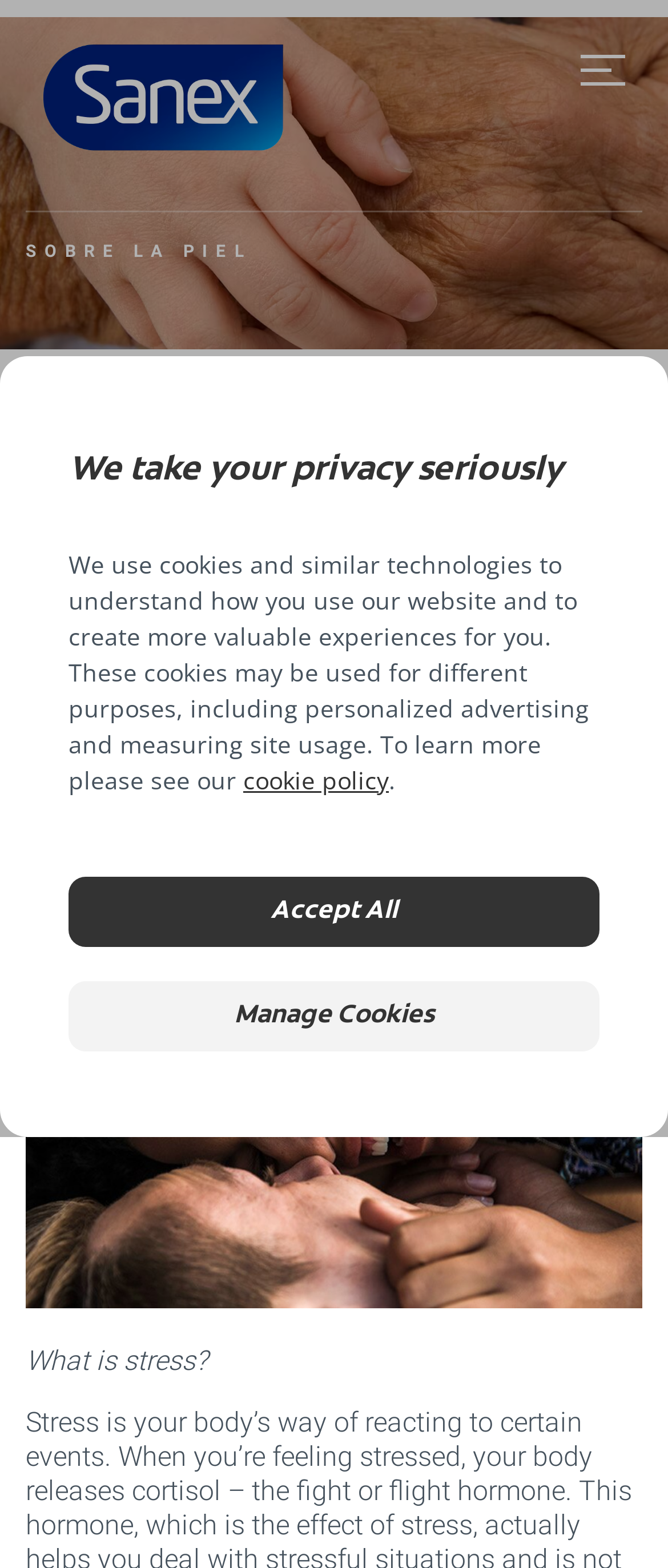Determine the bounding box coordinates of the clickable element to complete this instruction: "Read about dealing with stress". Provide the coordinates in the format of four float numbers between 0 and 1, [left, top, right, bottom].

[0.038, 0.356, 0.962, 0.435]